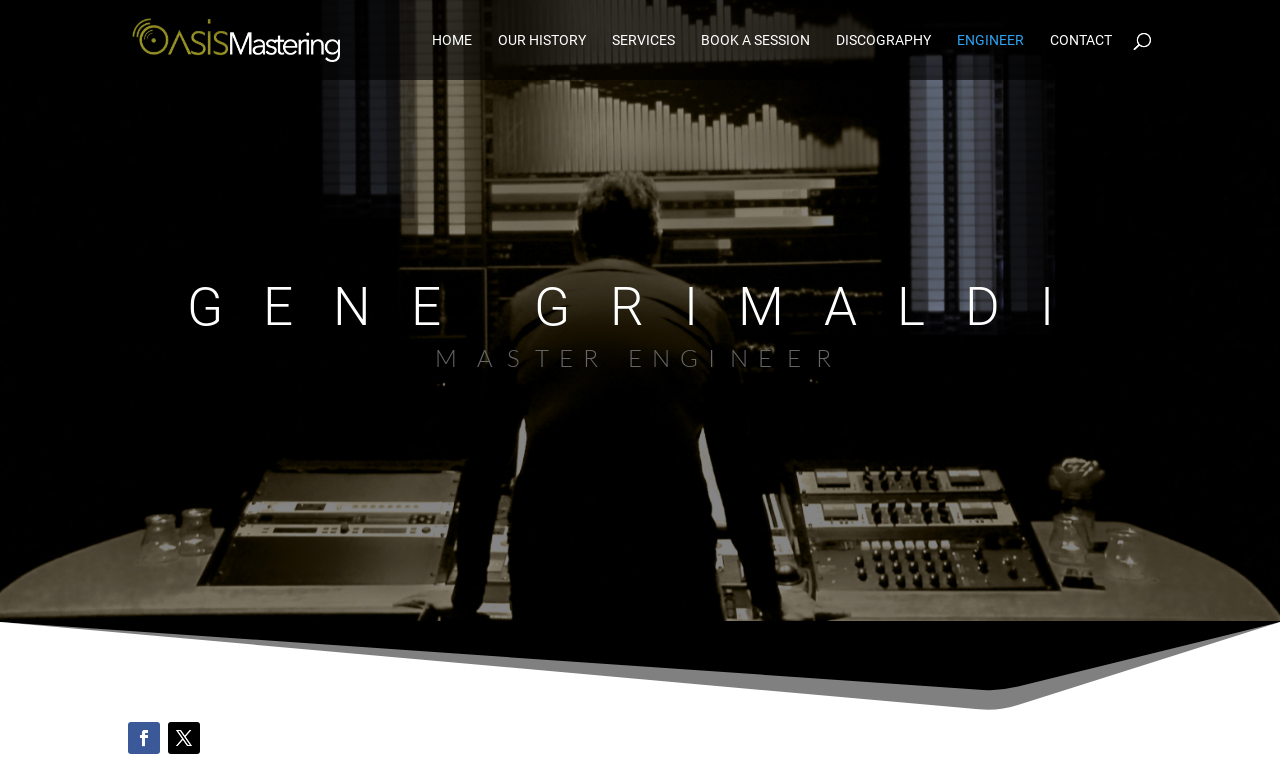How many links are in the top navigation menu?
Please provide a single word or phrase as your answer based on the screenshot.

7